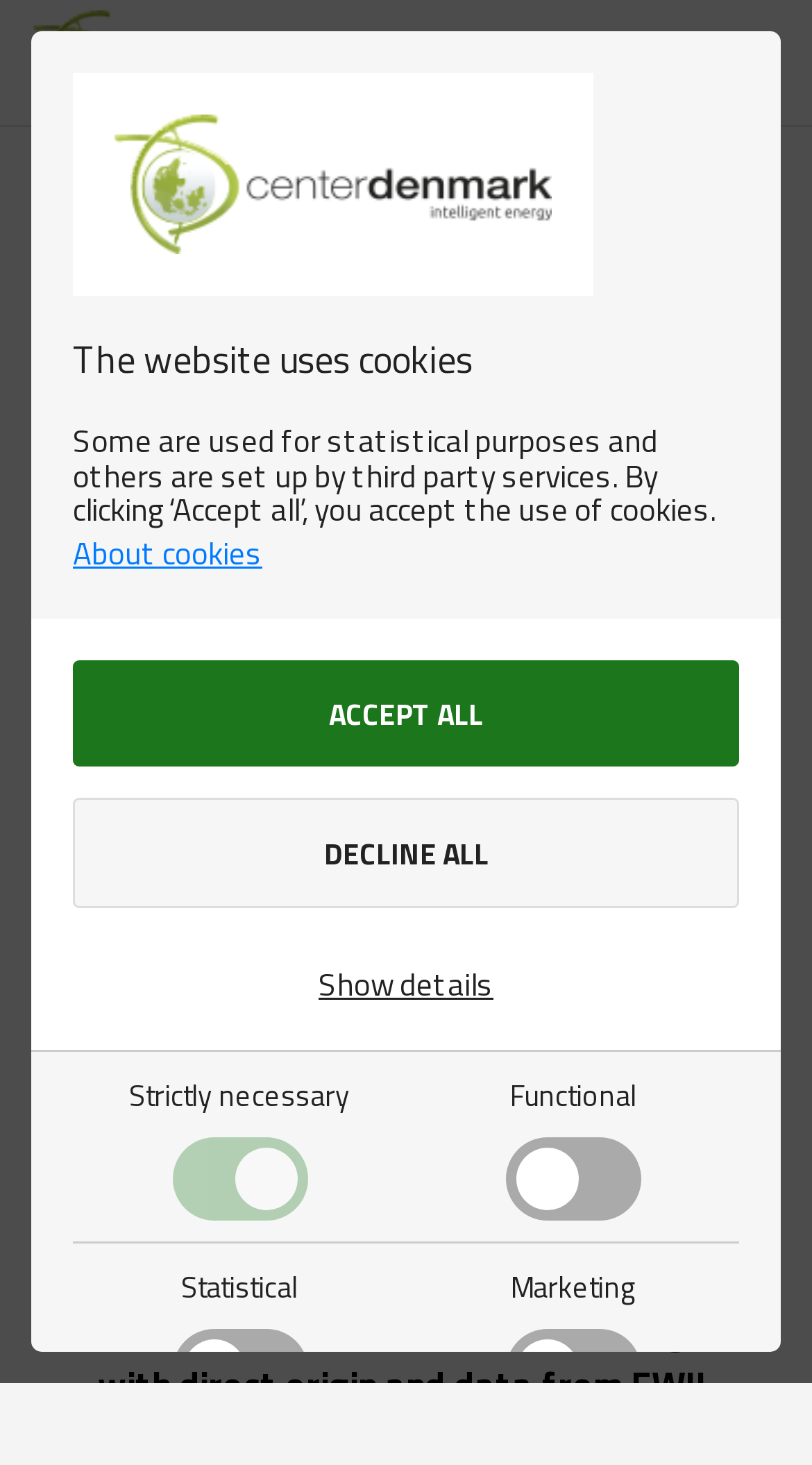Extract the bounding box coordinates of the UI element described by: "About cookies". The coordinates should include four float numbers ranging from 0 to 1, e.g., [left, top, right, bottom].

[0.09, 0.36, 0.323, 0.393]